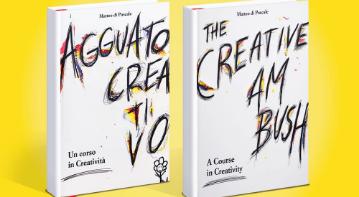Offer an in-depth caption that covers the entire scene depicted in the image.

The image showcases two vibrant books prominently displayed against a bright yellow background. On the left, the book titled "AGGUATO CREATIVO" features bold, artistic lettering and includes the subtitle "Un corso in Creatività," suggesting it's a course in creativity written in Italian. This eye-catching design is complemented by hand-drawn elements, reinforcing a creative theme. On the right, "THE CREATIVE AMBUSH" is presented in a similar expressive style, with the subtitle "A Course in Creativity," further emphasizing its focus on fostering creativity. Together, these books highlight a playful and innovative approach to creative learning, appealing to aspiring artists and thinkers alike.